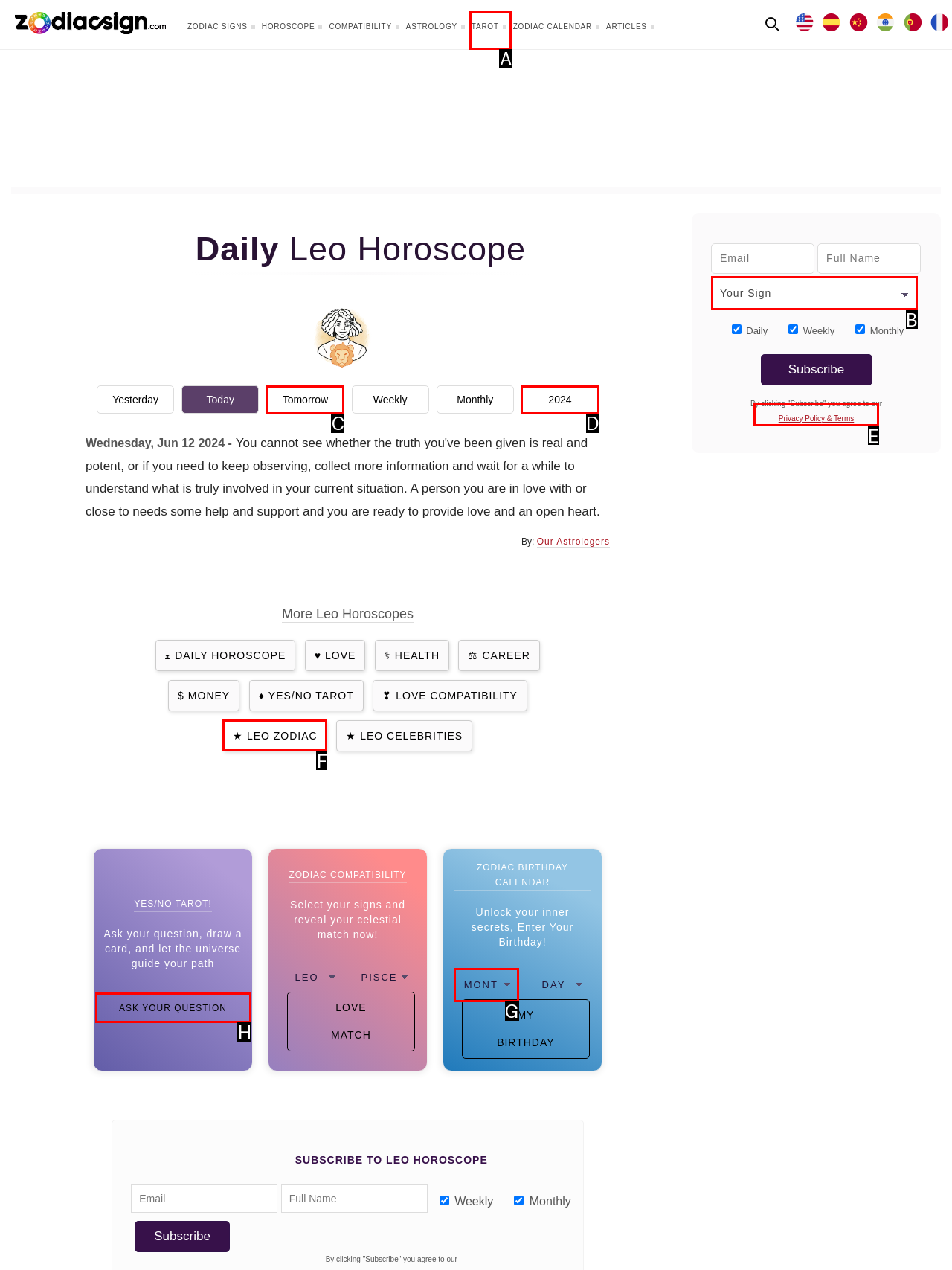Determine the HTML element to click for the instruction: Ask a yes/no tarot question.
Answer with the letter corresponding to the correct choice from the provided options.

H